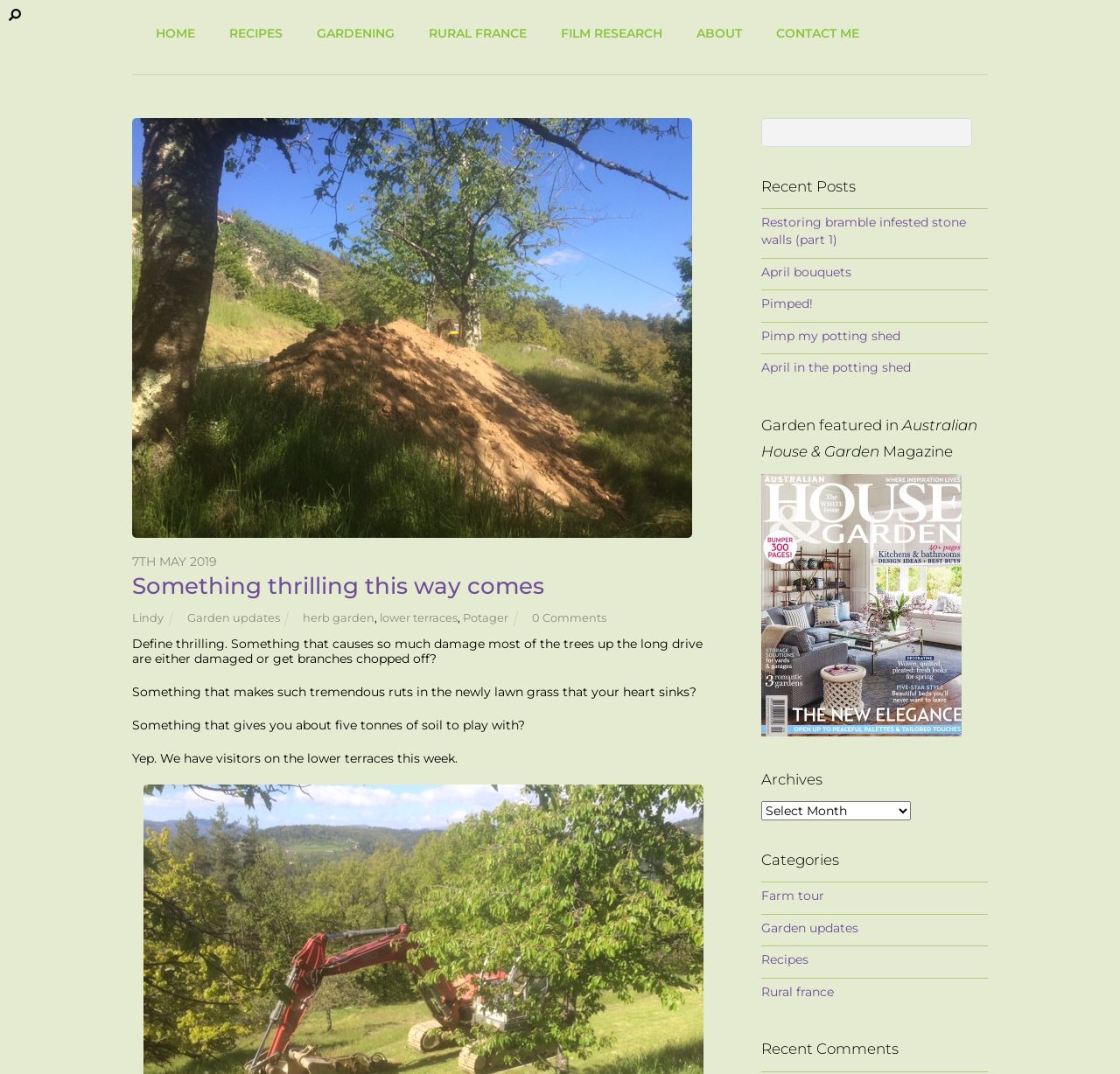From the details in the image, provide a thorough response to the question: What is the topic of the recent posts?

The recent posts section lists several links with titles such as 'Restoring bramble infested stone walls', 'April bouquets', and 'Pimp my potting shed', which suggest that the topic of the recent posts is gardening or related to gardening.